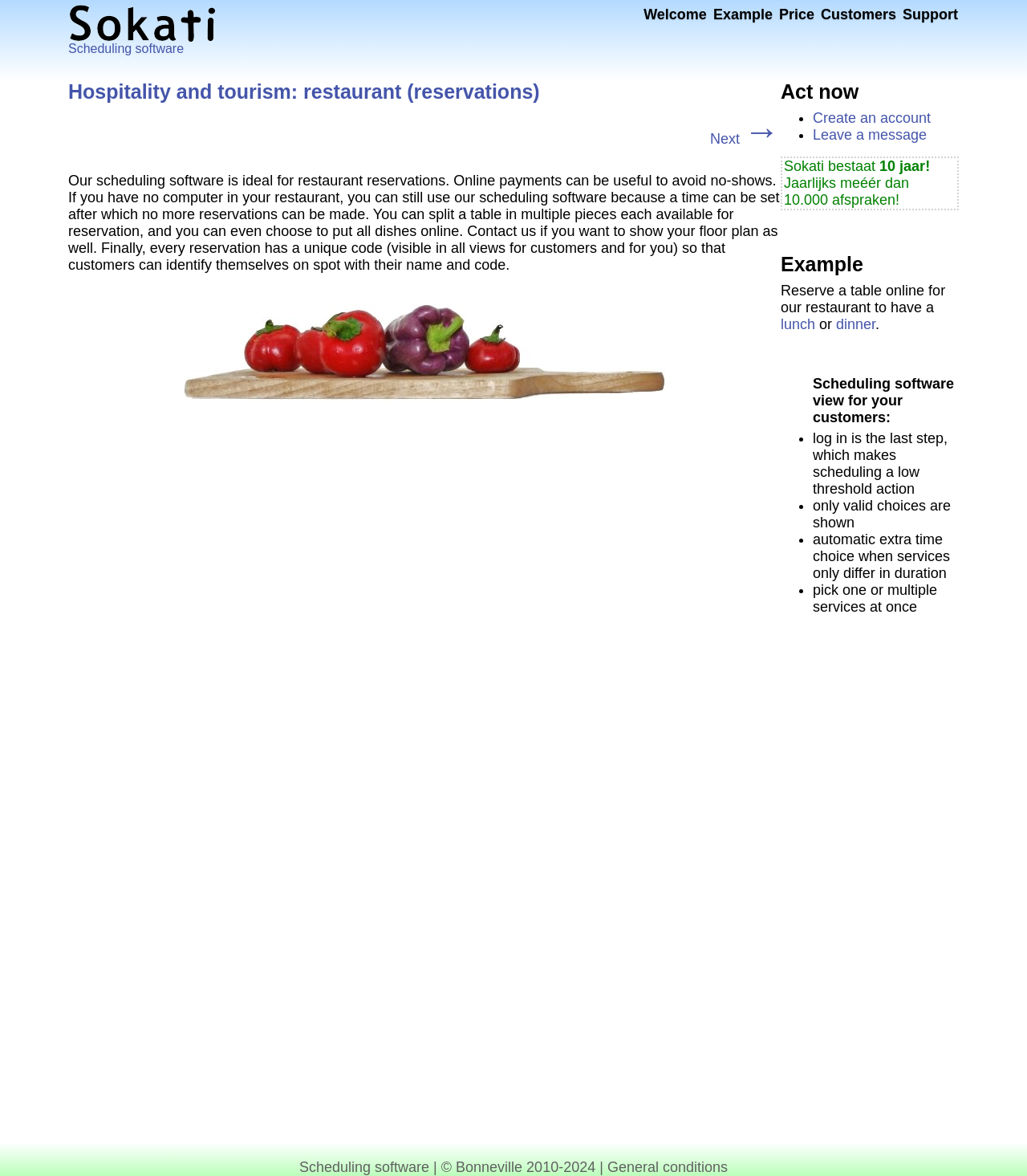What is the benefit of online payments in this software?
Please provide a single word or phrase as the answer based on the screenshot.

Avoid no-shows